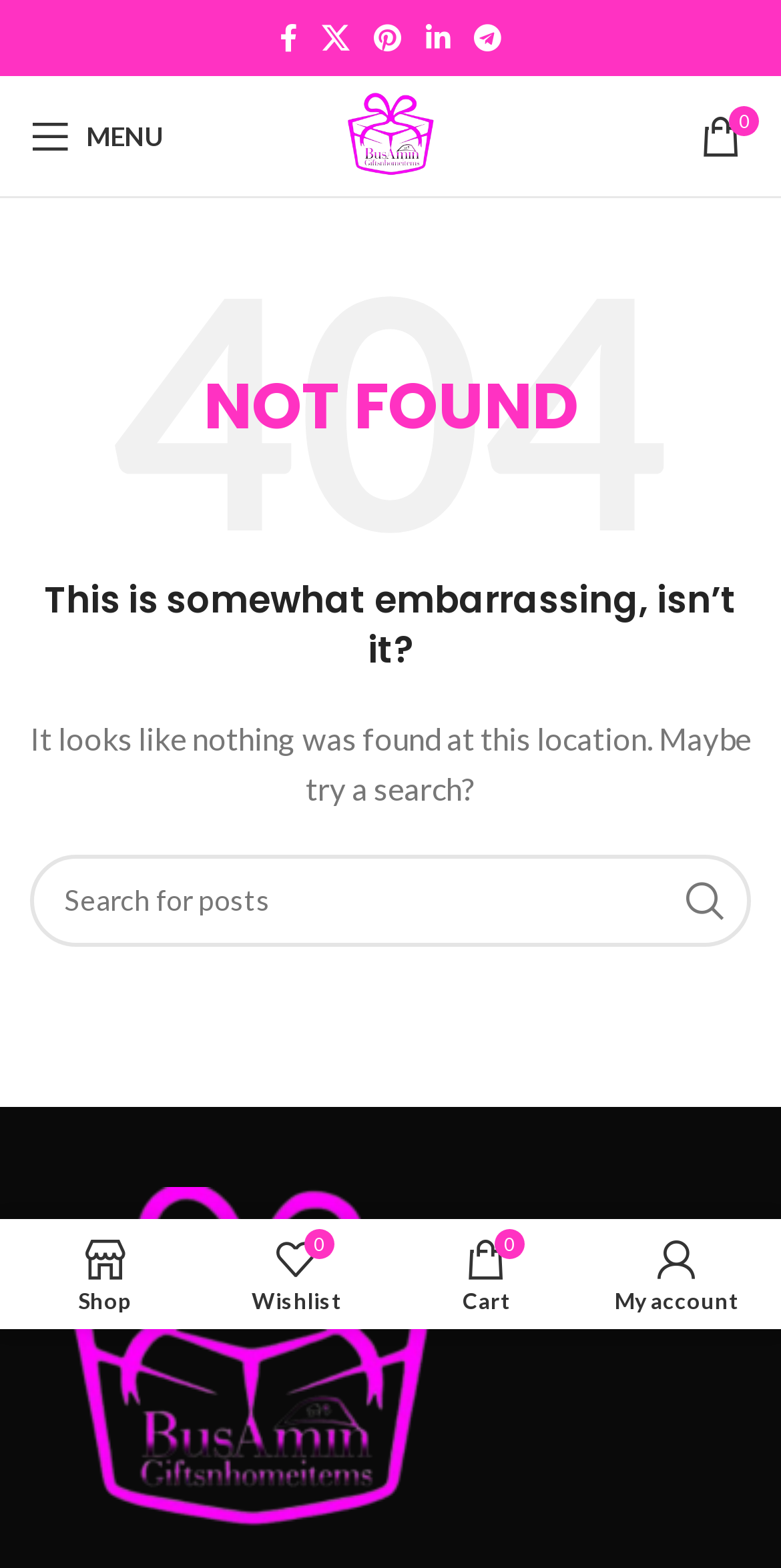Explain the webpage's layout and main content in detail.

This webpage is a "Page not found" error page from Busamin. At the top, there are five social media links, namely Facebook, X, Pinterest, Linkedin, and Telegram, aligned horizontally and positioned near the top of the page. Next to these links, there is a mobile menu link with the text "MENU" inside. 

To the right of the social media links, the site logo "Busamin" is displayed, accompanied by an image. On the opposite side of the page, there is a link with a icon.

The main content of the page is divided into sections. The first section is a header with the large text "NOT FOUND" in the middle. Below this header, there is a subheading that says "This is somewhat embarrassing, isn’t it?" followed by a paragraph of text that explains the error, stating that nothing was found at the current location and suggesting a search. 

Underneath this text, there is a search bar with a textbox and a "SEARCH" button. The search bar is accompanied by an image link. 

At the bottom of the page, there are four links aligned horizontally, including "Shop", "My wishlist", "My cart", and "My account", each with an icon.